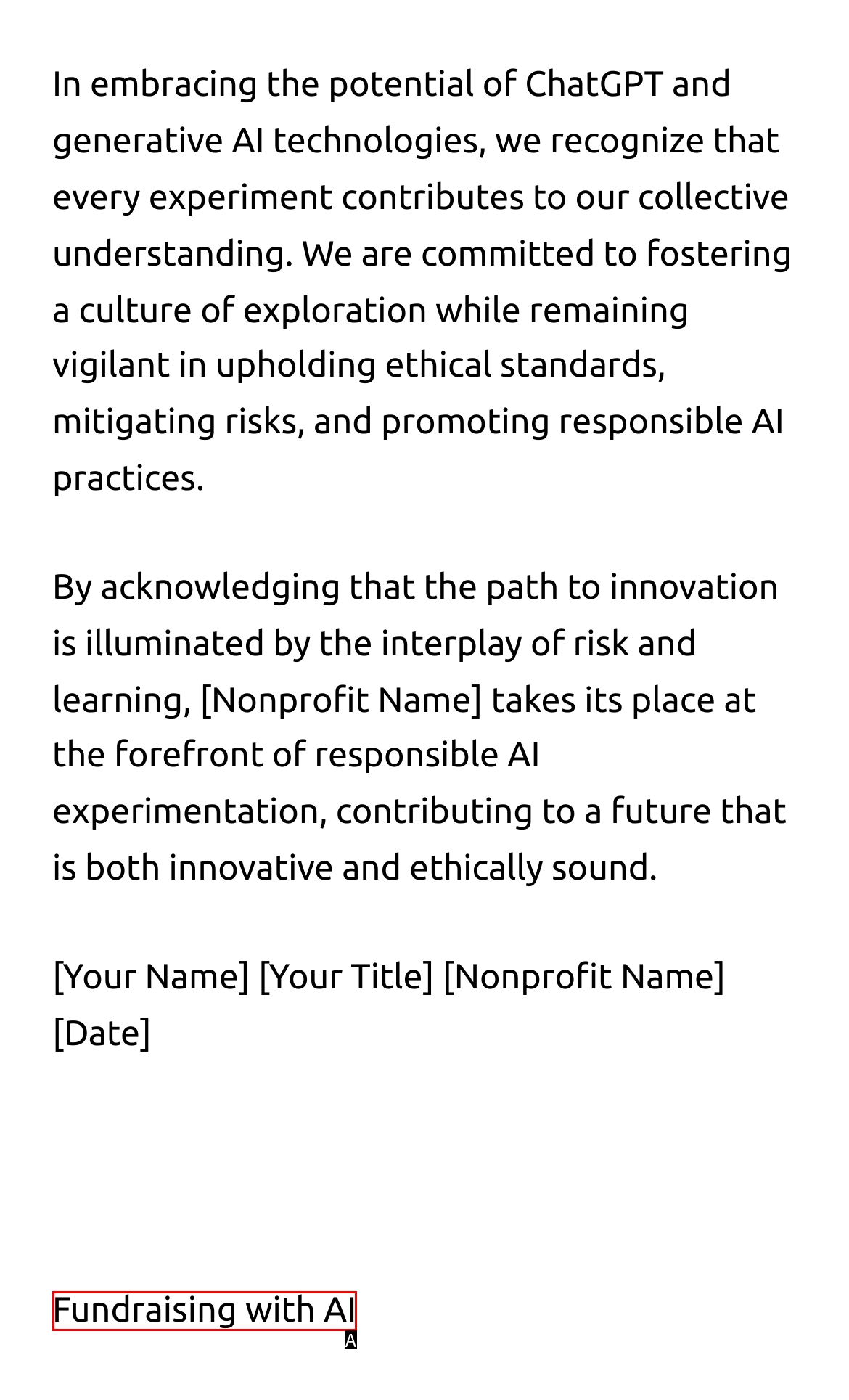Determine the option that aligns with this description: Fundraising with AI
Reply with the option's letter directly.

A